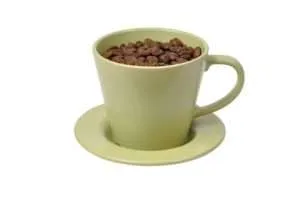Respond to the question below with a single word or phrase:
How many cups of coffee are recommended daily?

Three cups